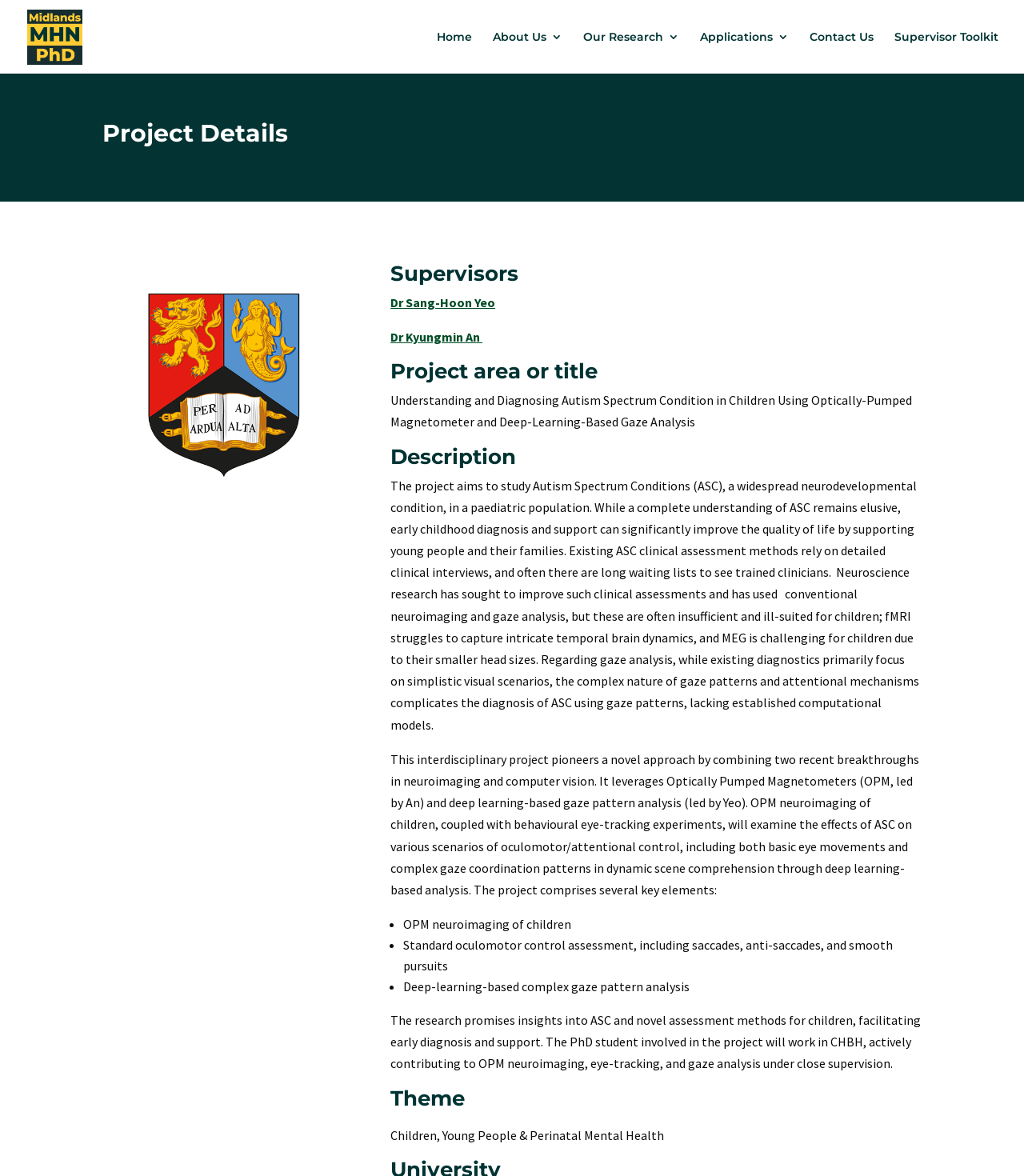Examine the image carefully and respond to the question with a detailed answer: 
What is the project title?

I found the project title by looking at the StaticText element with the ID 216, which contains the text 'Understanding and Diagnosing Autism Spectrum Condition in Children Using Optically-Pumped Magnetometer and Deep-Learning-Based Gaze Analysis'. This text is located under the 'Project area or title' heading, which suggests that it is the title of the project.